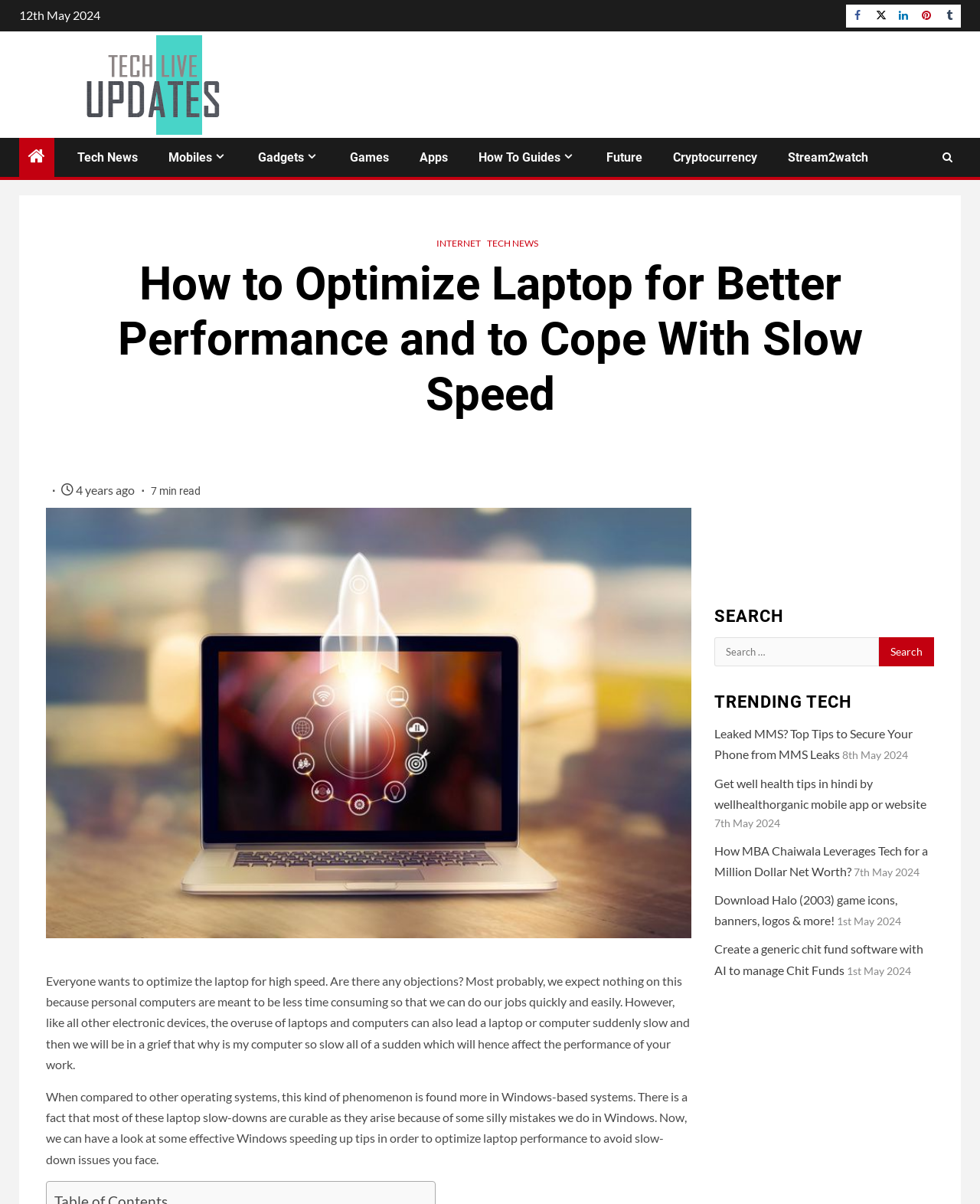Please identify the bounding box coordinates of the element on the webpage that should be clicked to follow this instruction: "Click on the link to read about Trump's statement on the Constitution". The bounding box coordinates should be given as four float numbers between 0 and 1, formatted as [left, top, right, bottom].

None